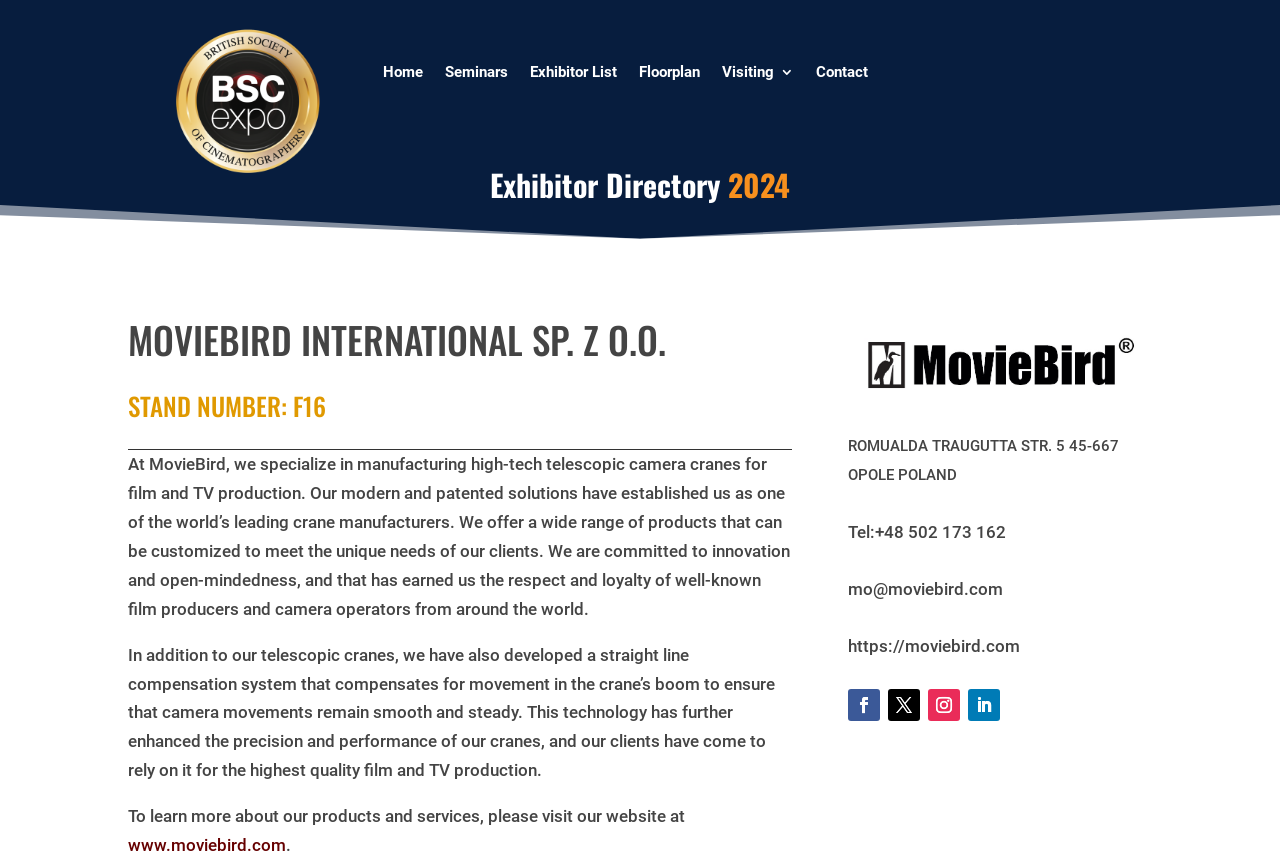What is the stand number of the exhibitor?
Provide a one-word or short-phrase answer based on the image.

F16